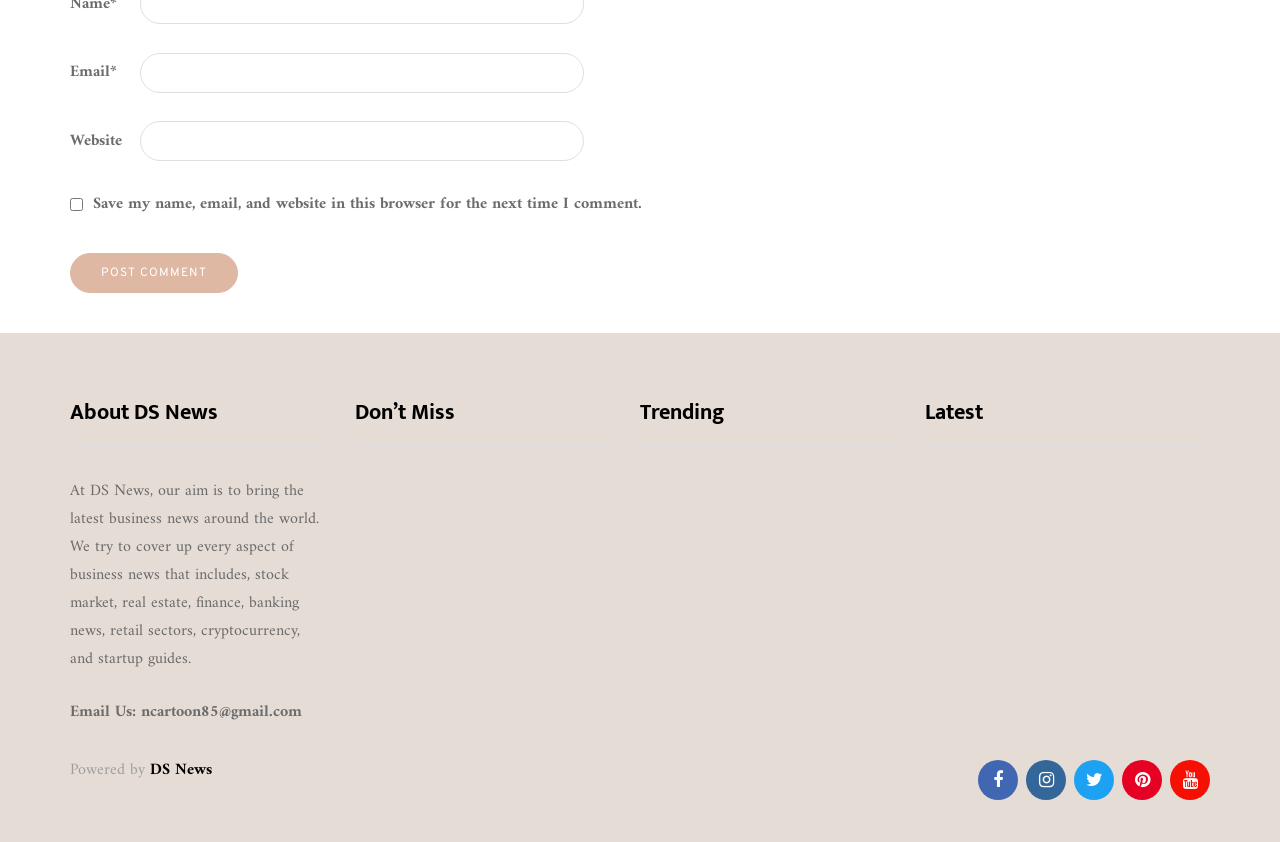Using the description "Exploring London's Boroughs", locate and provide the bounding box of the UI element.

[0.723, 0.716, 0.901, 0.753]